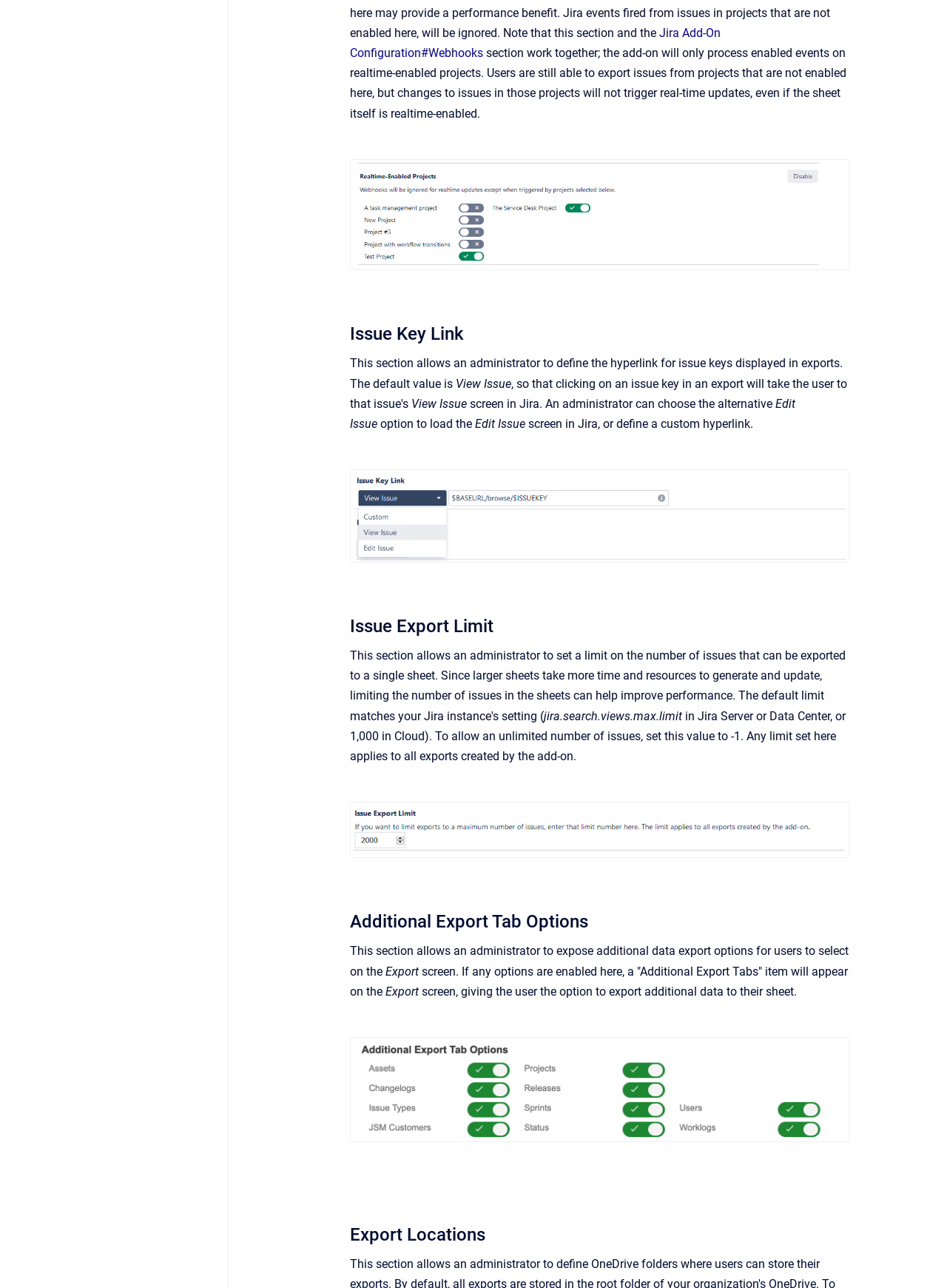Please determine the bounding box coordinates, formatted as (top-left x, top-left y, bottom-right x, bottom-right y), with all values as floating point numbers between 0 and 1. Identify the bounding box of the region described as: Open

[0.875, 0.126, 0.894, 0.14]